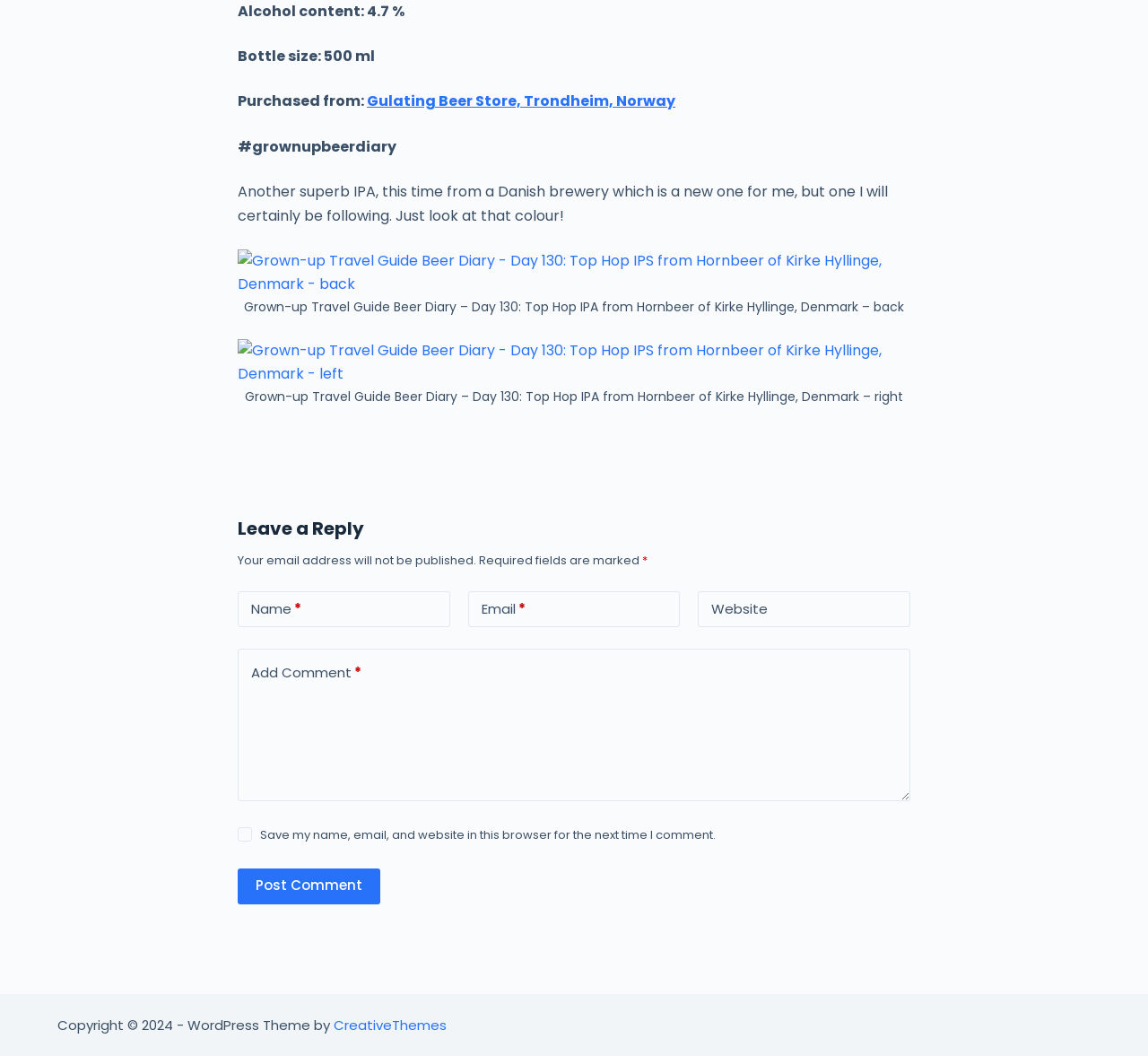Identify and provide the bounding box for the element described by: "parent_node: Website name="url"".

[0.608, 0.56, 0.793, 0.594]